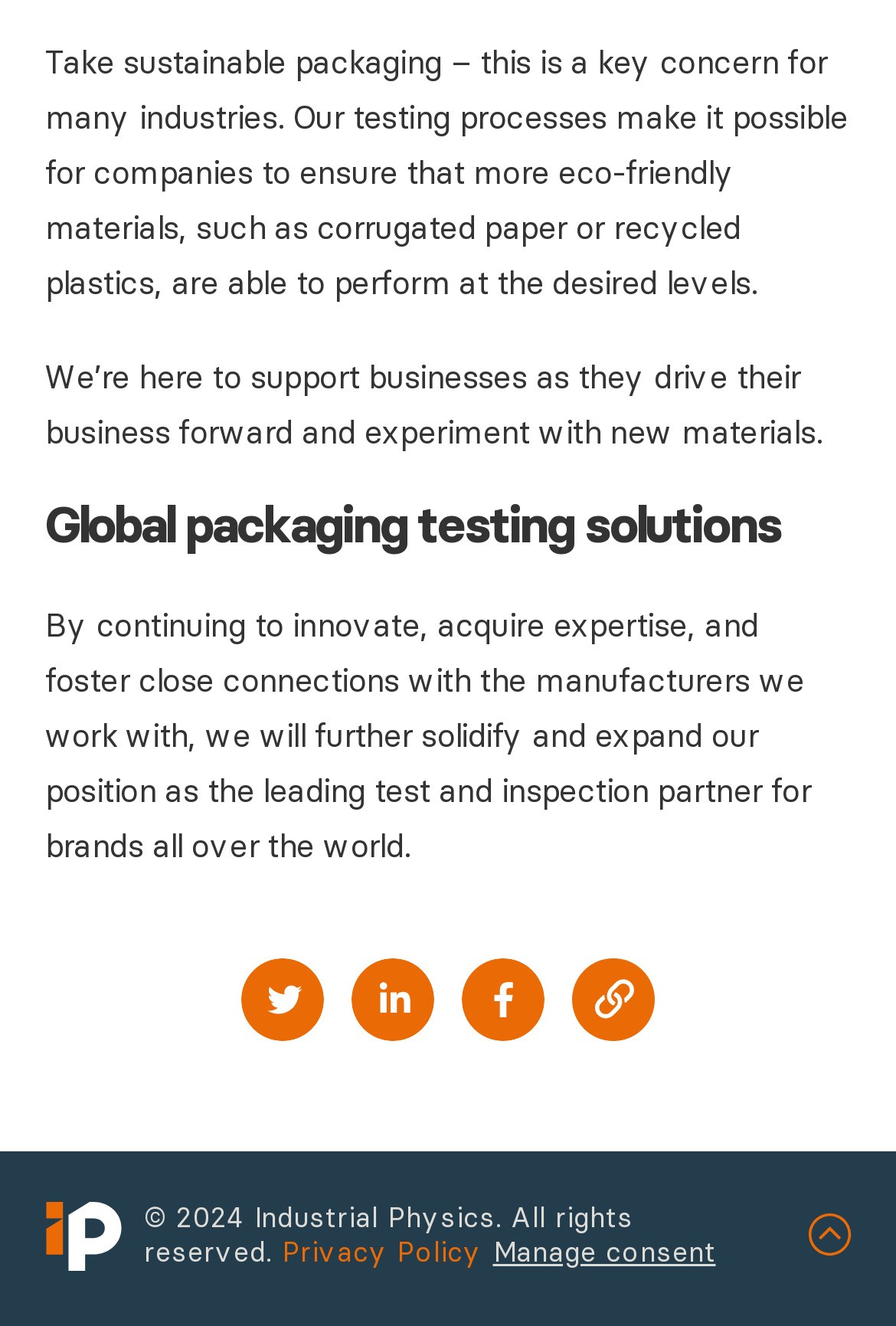How many links are available in the footer?
Using the image, give a concise answer in the form of a single word or short phrase.

4